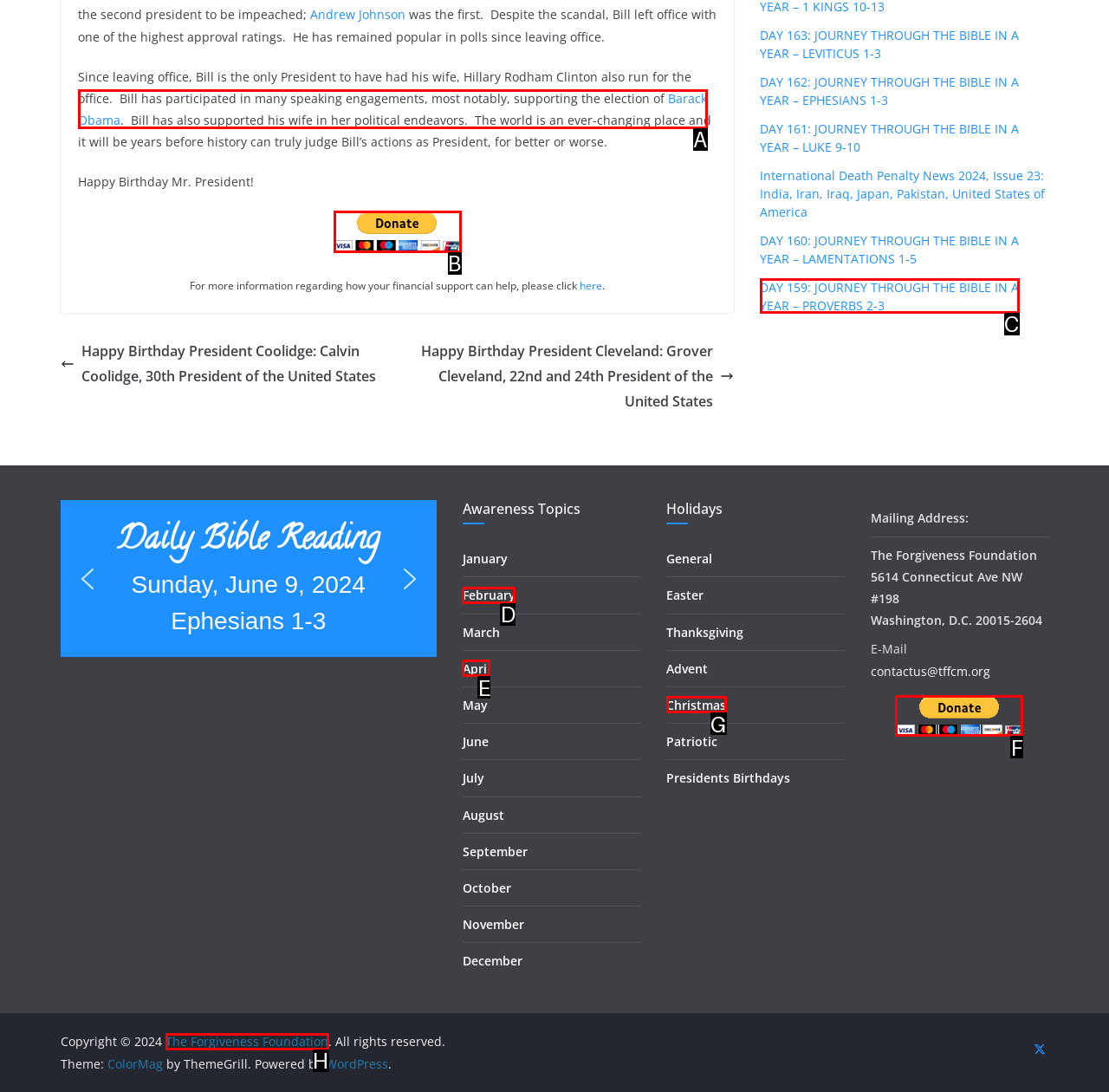From the given choices, which option should you click to complete this task: Click the 'Donate with PayPal button'? Answer with the letter of the correct option.

B